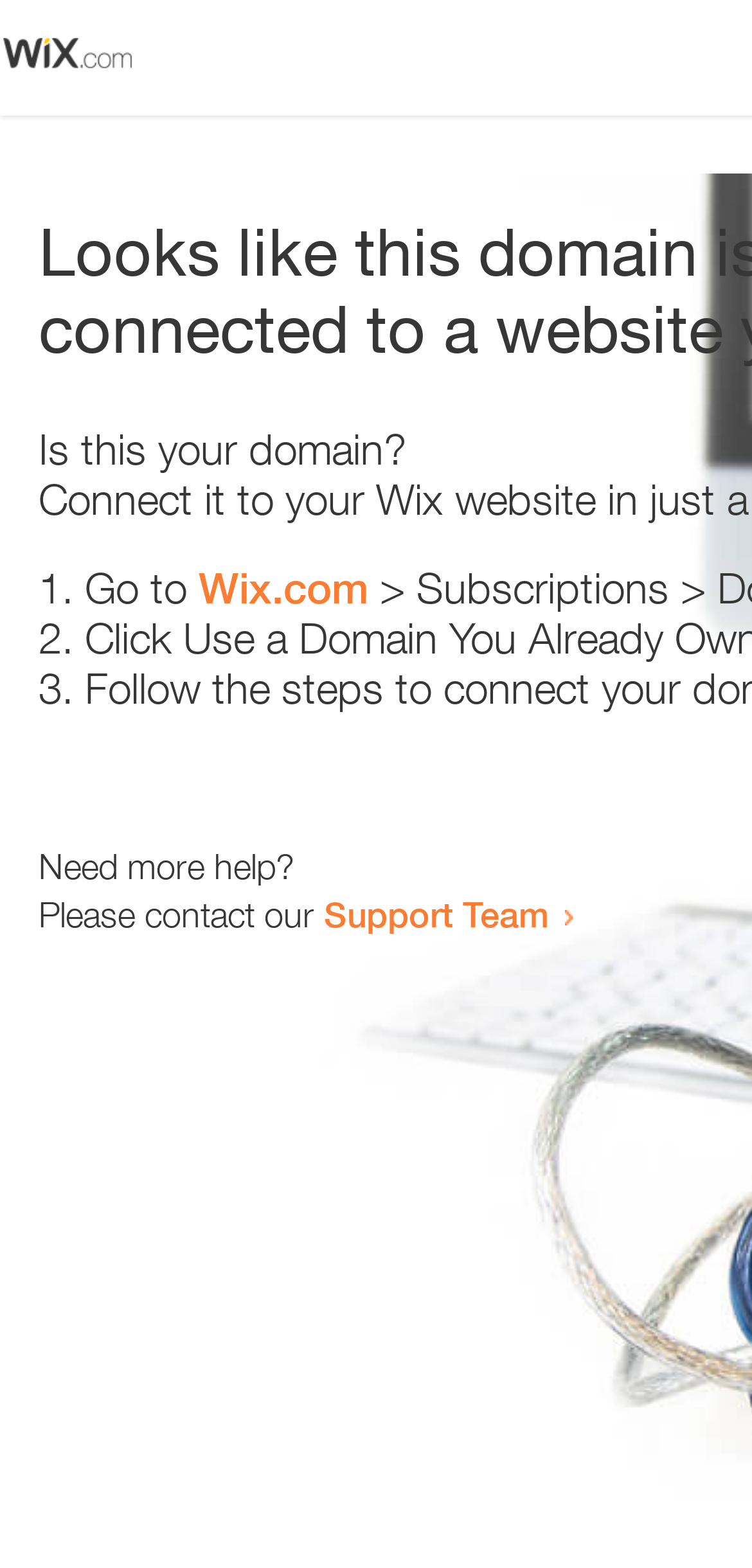Please answer the following question using a single word or phrase: 
How many text elements are present?

5